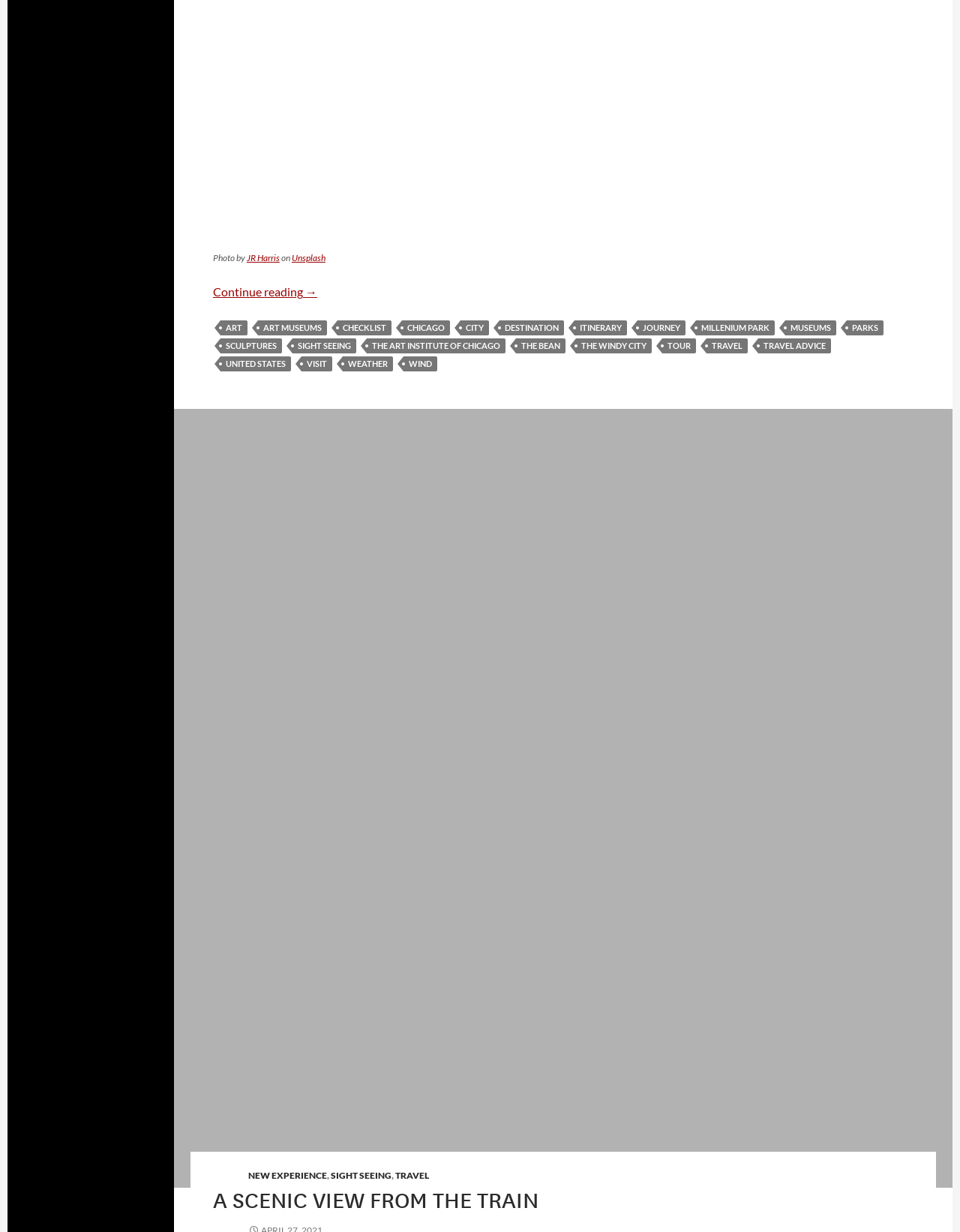Provide the bounding box coordinates for the specified HTML element described in this description: "sculptures". The coordinates should be four float numbers ranging from 0 to 1, in the format [left, top, right, bottom].

[0.23, 0.275, 0.294, 0.287]